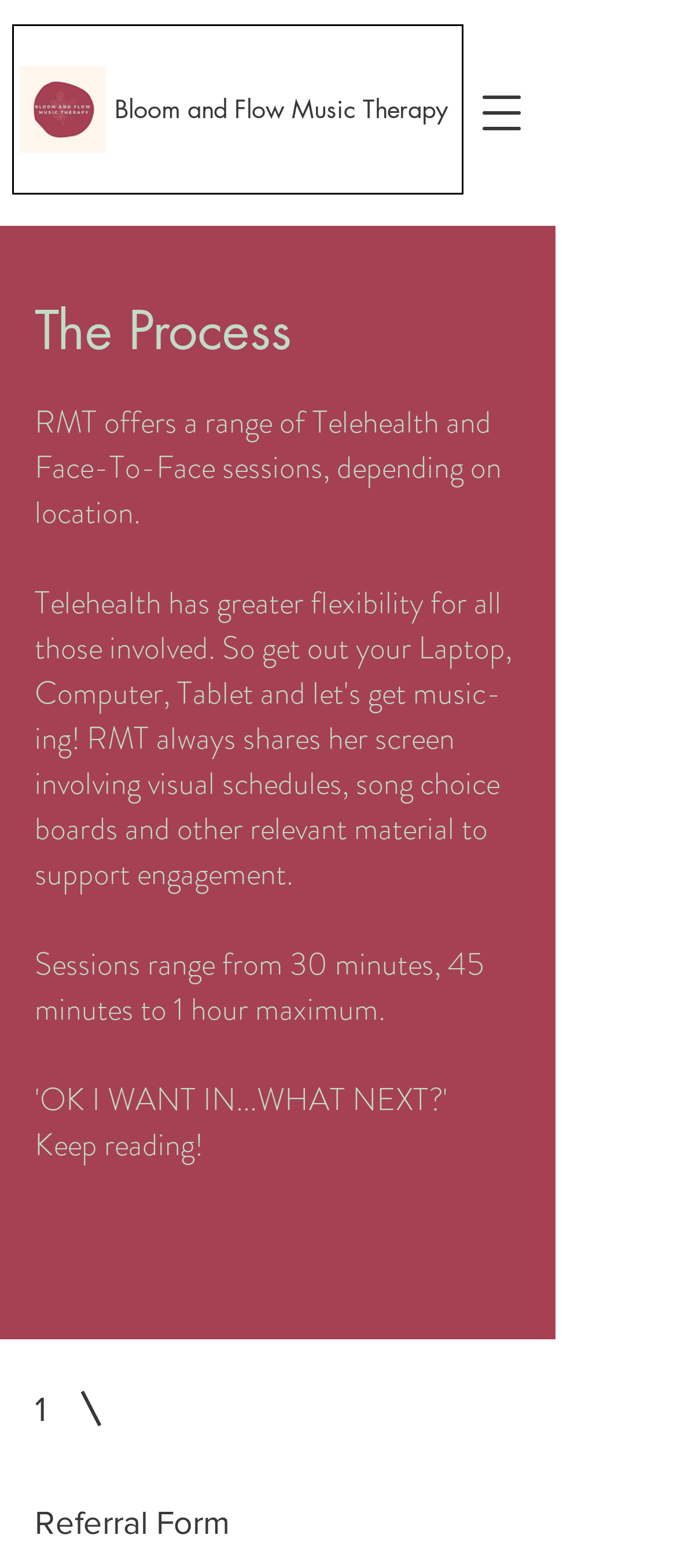Provide an in-depth caption for the contents of the webpage.

The webpage is about the Referral Form and Process of Bloom and Flow Music Therapy. At the top left corner, there is a small image. Next to it, there is a link to "Bloom and Flow Music Therapy" that takes up most of the top section of the page. On the top right corner, there is a button to open a navigation menu.

Below the top section, there is a heading that reads "The Process". Underneath the heading, there is a paragraph of text that explains that RMT offers Telehealth and Face-To-Face sessions, depending on location. Following this paragraph, there is a brief empty line, and then another paragraph that describes the session lengths, ranging from 30 minutes to 1 hour maximum.

Further down the page, there is a single digit "1" and then a heading that reads "Referral Form". The layout of the page is organized, with clear headings and concise text, making it easy to navigate and understand the content.